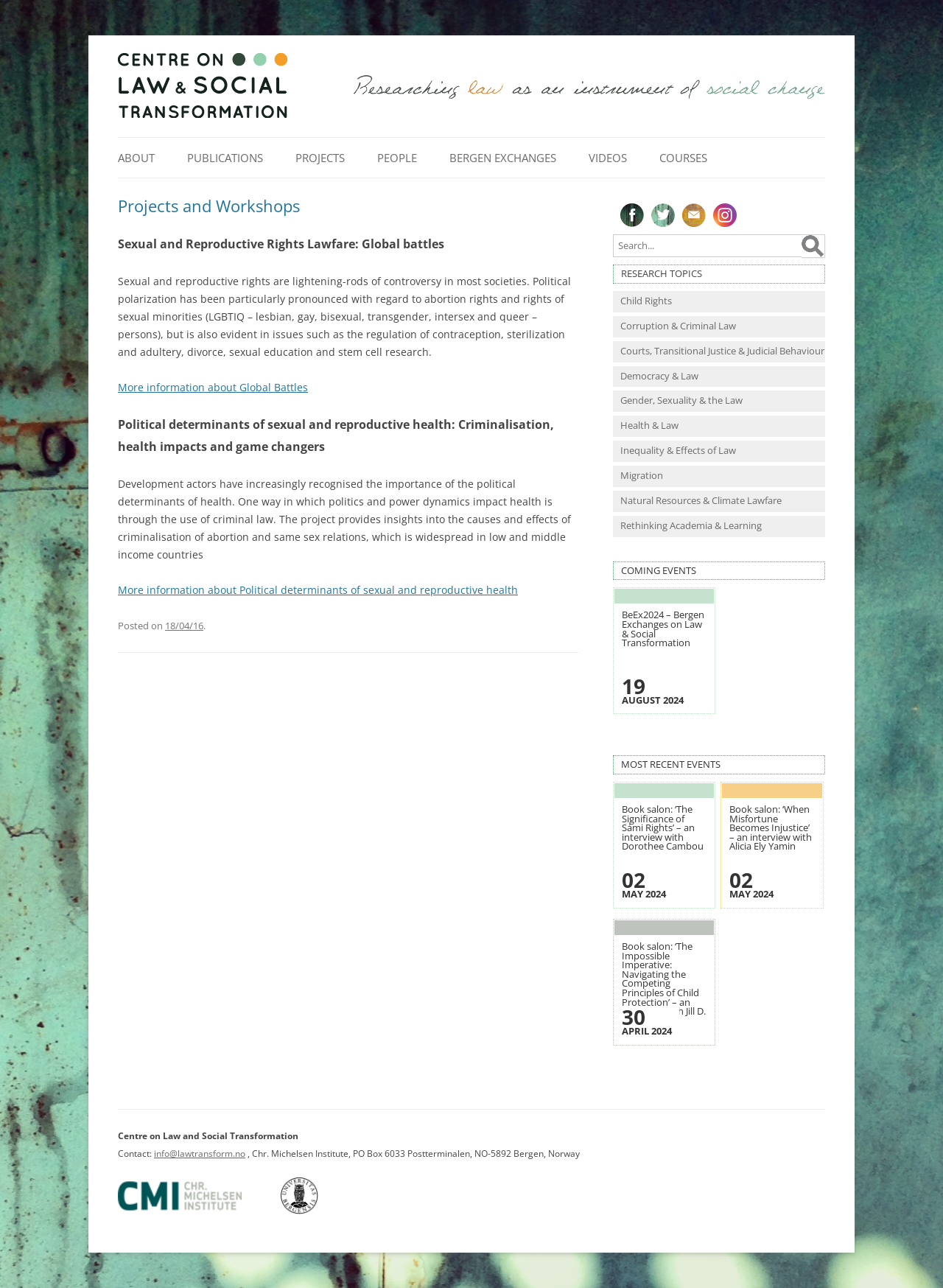Pinpoint the bounding box coordinates of the clickable element to carry out the following instruction: "View PUBLICATIONS."

[0.198, 0.107, 0.279, 0.138]